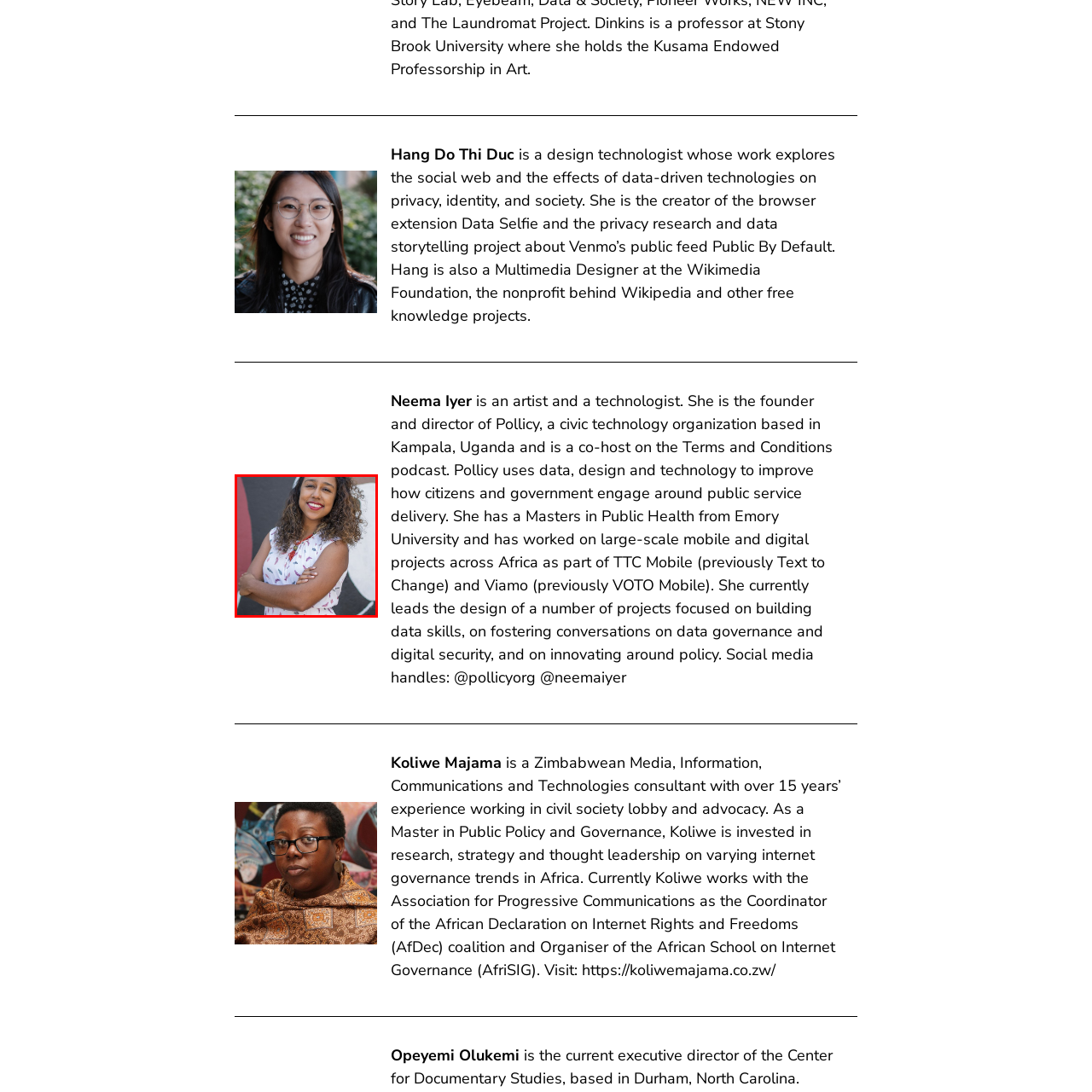Where is Pollicy based?
Please analyze the image within the red bounding box and provide a comprehensive answer based on the visual information.

According to the caption, Pollicy, the organization founded and directed by Neema Iyer, is based in Kampala, Uganda, which suggests that the organization's headquarters or main operations are located in this city.